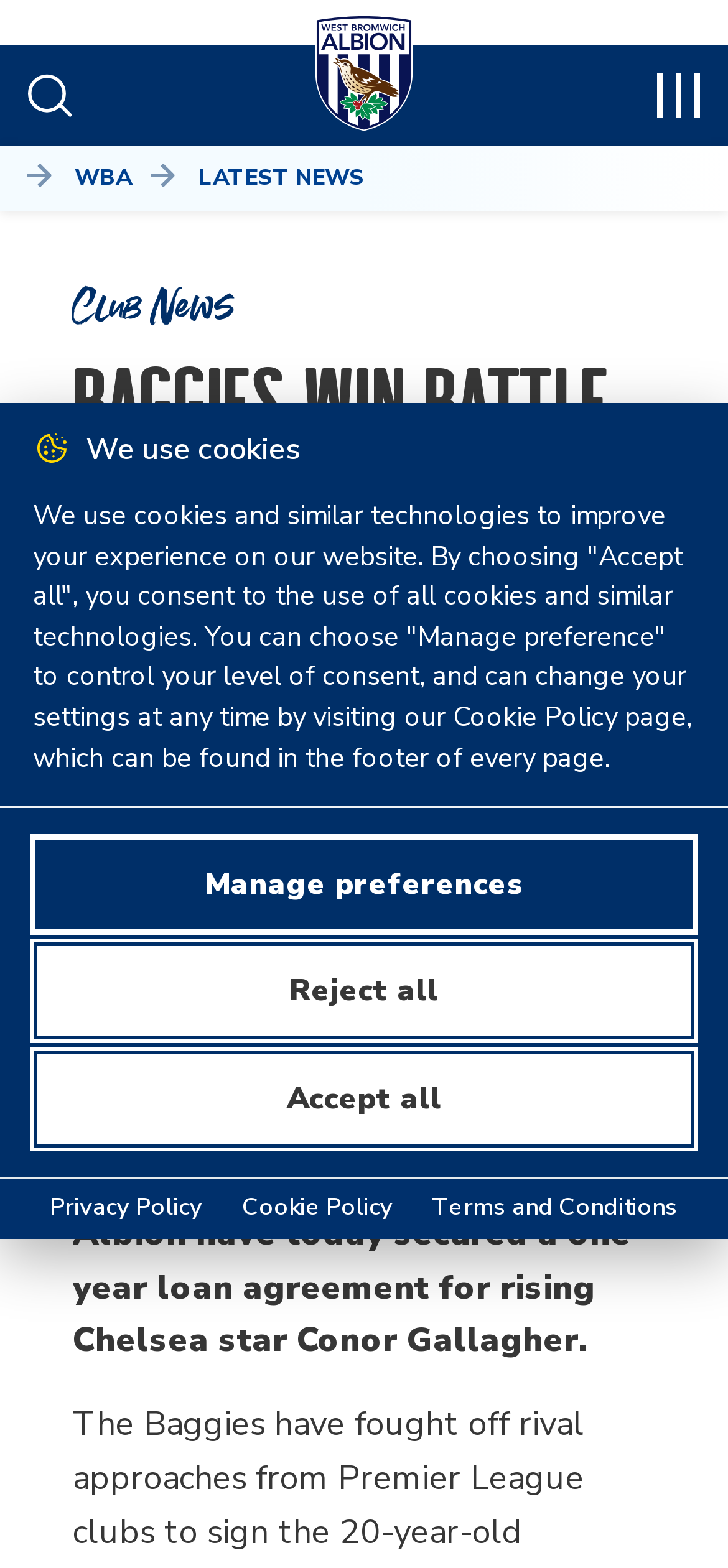What is the team that Conor Gallagher is loaned from?
Look at the image and provide a short answer using one word or a phrase.

Chelsea